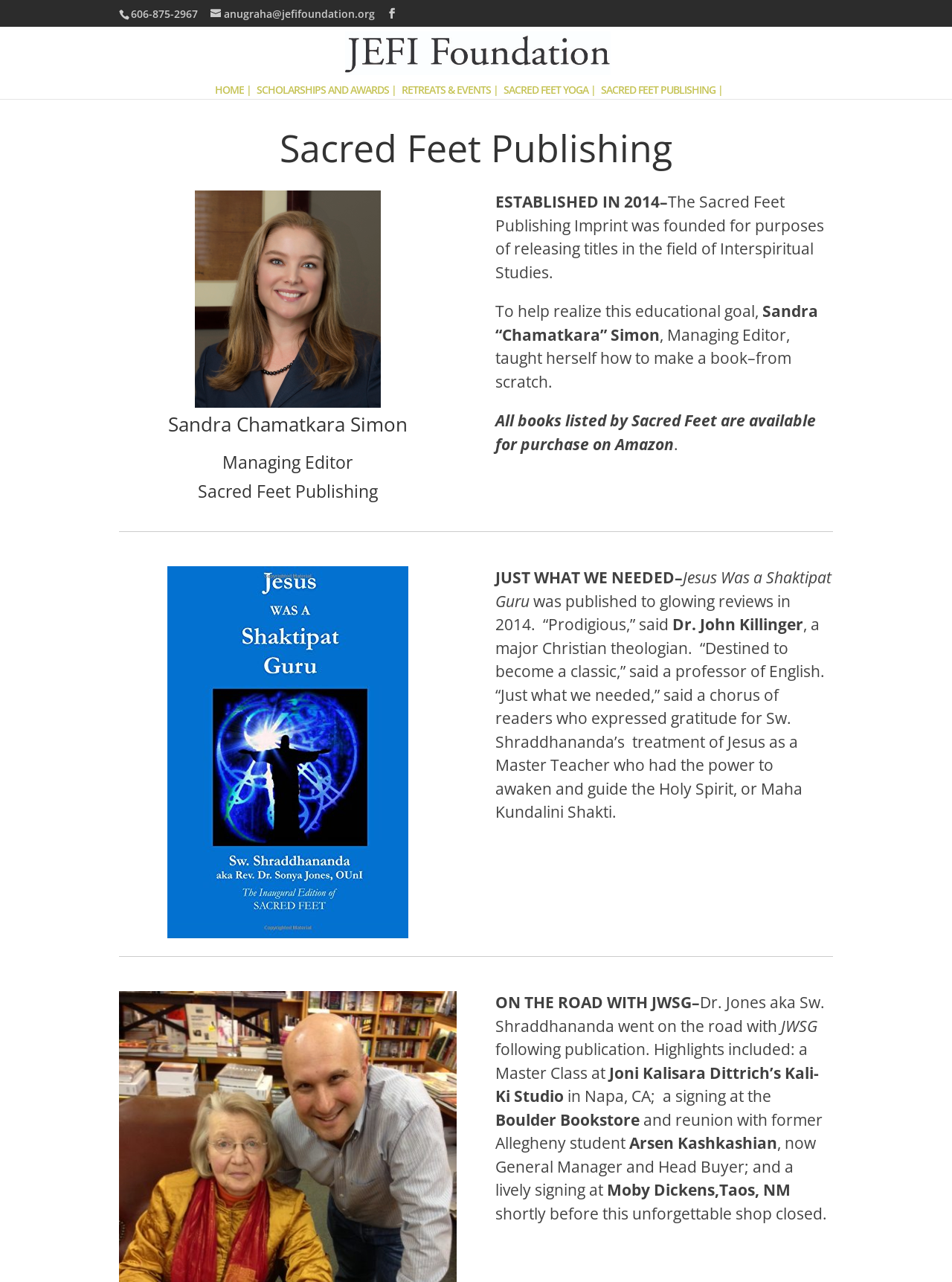Identify and provide the bounding box coordinates of the UI element described: "HOME |". The coordinates should be formatted as [left, top, right, bottom], with each number being a float between 0 and 1.

[0.225, 0.066, 0.264, 0.082]